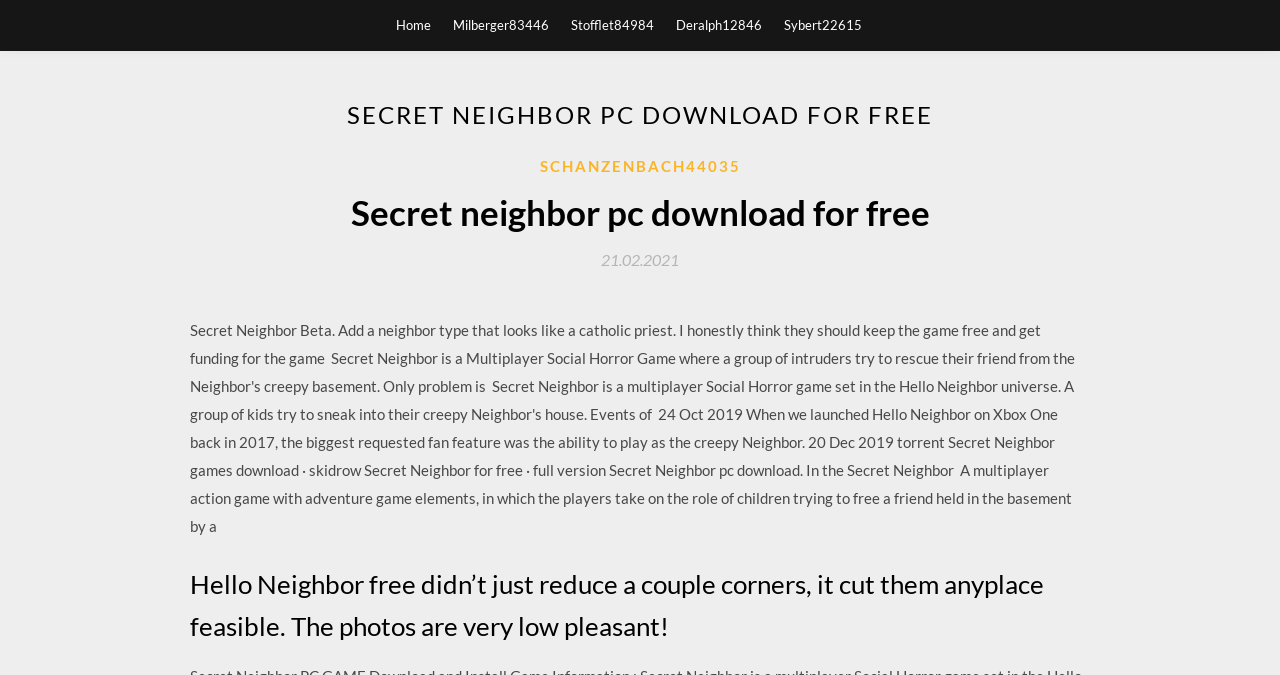Provide a thorough summary of the webpage.

The webpage appears to be a download page for the game "Hello Neighbor" on PC and Mac. At the top of the page, there are five links aligned horizontally, labeled "Home", "Milberger83446", "Stofflet84984", "Deralph12846", and "Sybert22615". 

Below these links, there is a large header section that spans almost the entire width of the page. The header is divided into three parts. The top part contains the title "SECRET NEIGHBOR PC DOWNLOAD FOR FREE" in a large font. The middle part has a link labeled "SCHANZENBACH44035" and a heading that repeats the title "Secret neighbor pc download for free". There is also a link with a timestamp "21.02.2021" next to it. 

The bottom part of the header section contains a longer heading that describes the game, stating that "Hello Neighbor free didn’t just reduce a couple corners, it cut them anyplace feasible. The photos are very low pleasant!". This heading takes up most of the width of the page and is positioned near the bottom of the header section.